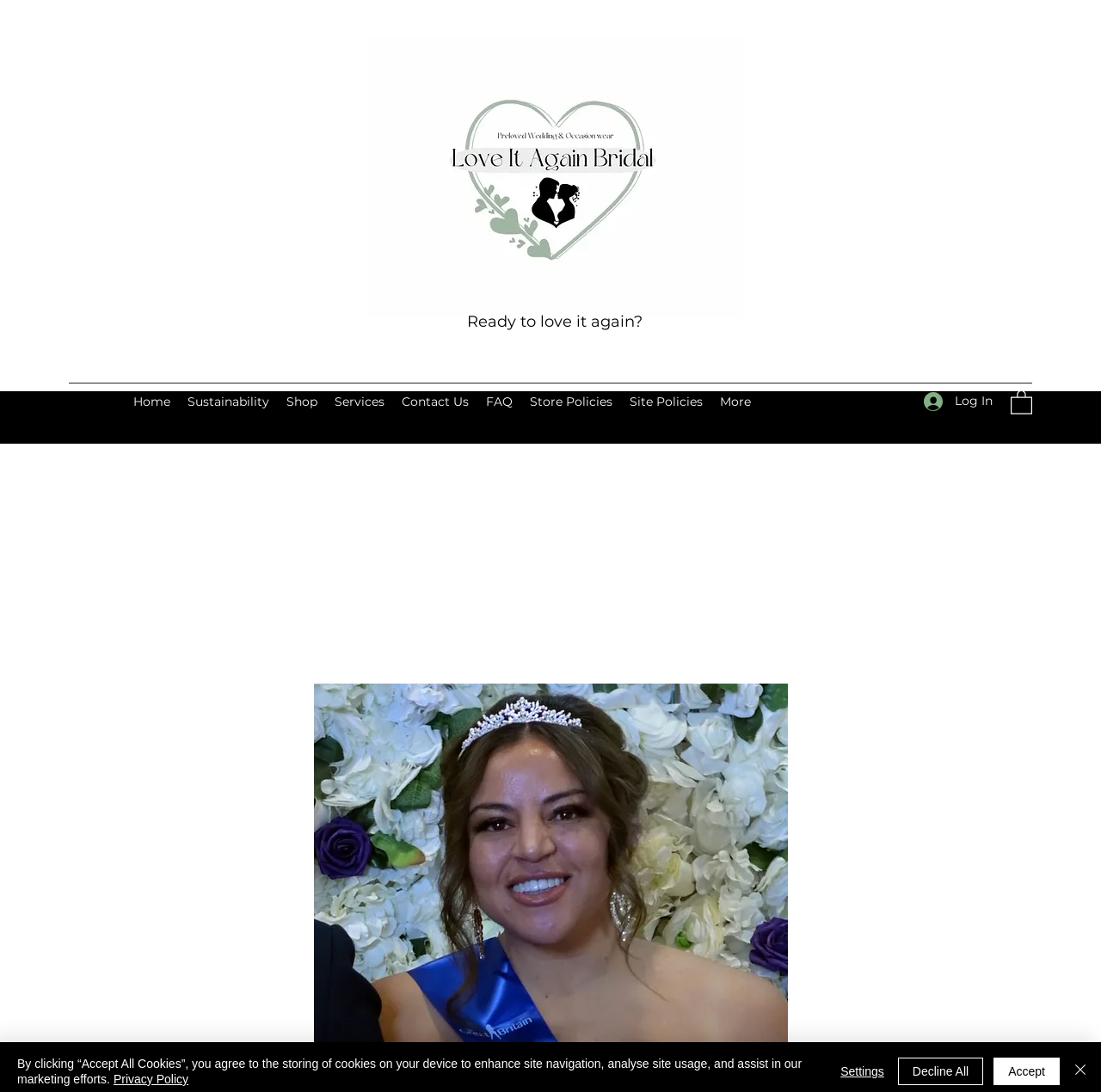Is the website related to e-commerce?
Look at the image and respond with a one-word or short phrase answer.

Yes